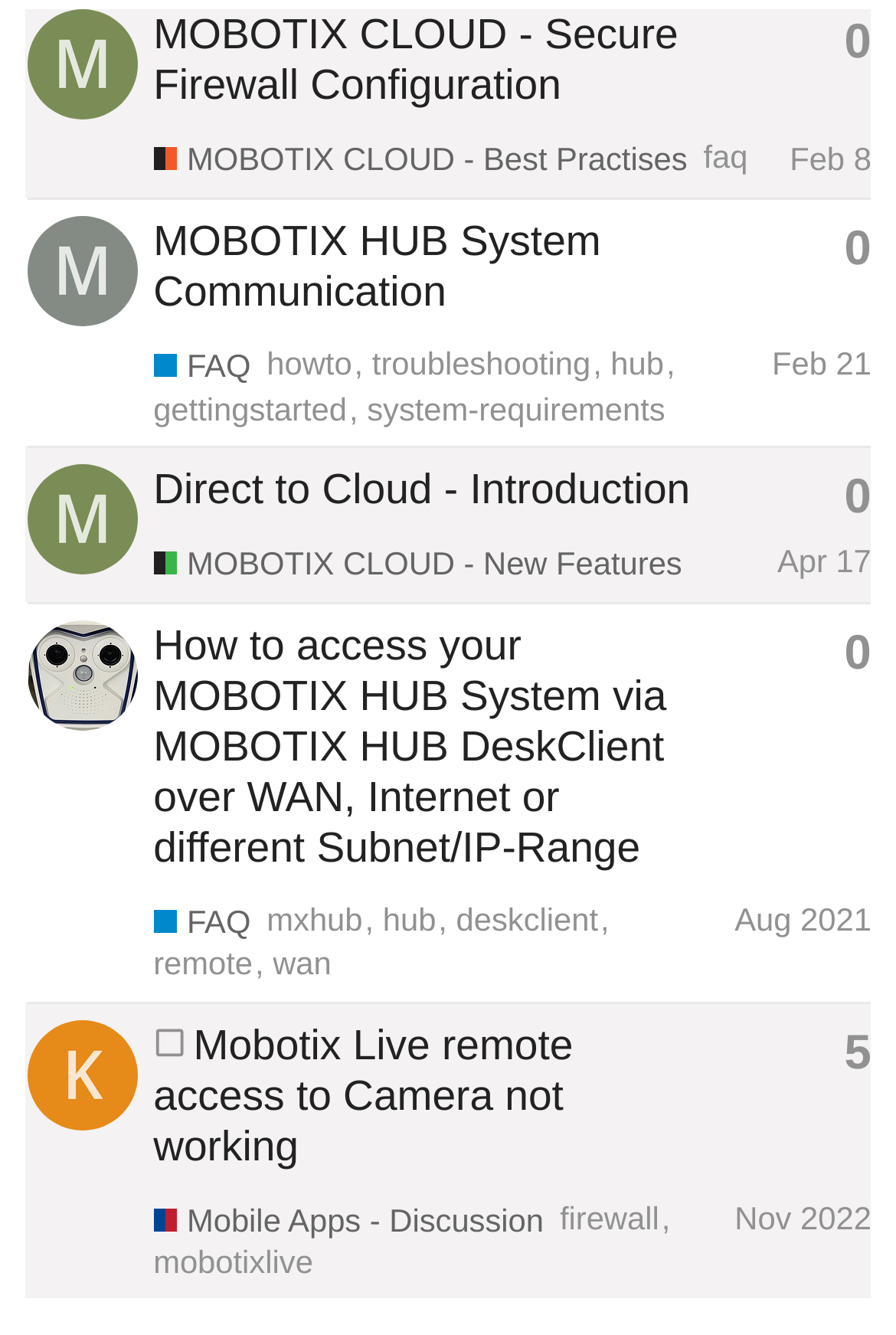Could you determine the bounding box coordinates of the clickable element to complete the instruction: "Explore Best Criminal Justice Schools in Florida"? Provide the coordinates as four float numbers between 0 and 1, i.e., [left, top, right, bottom].

None